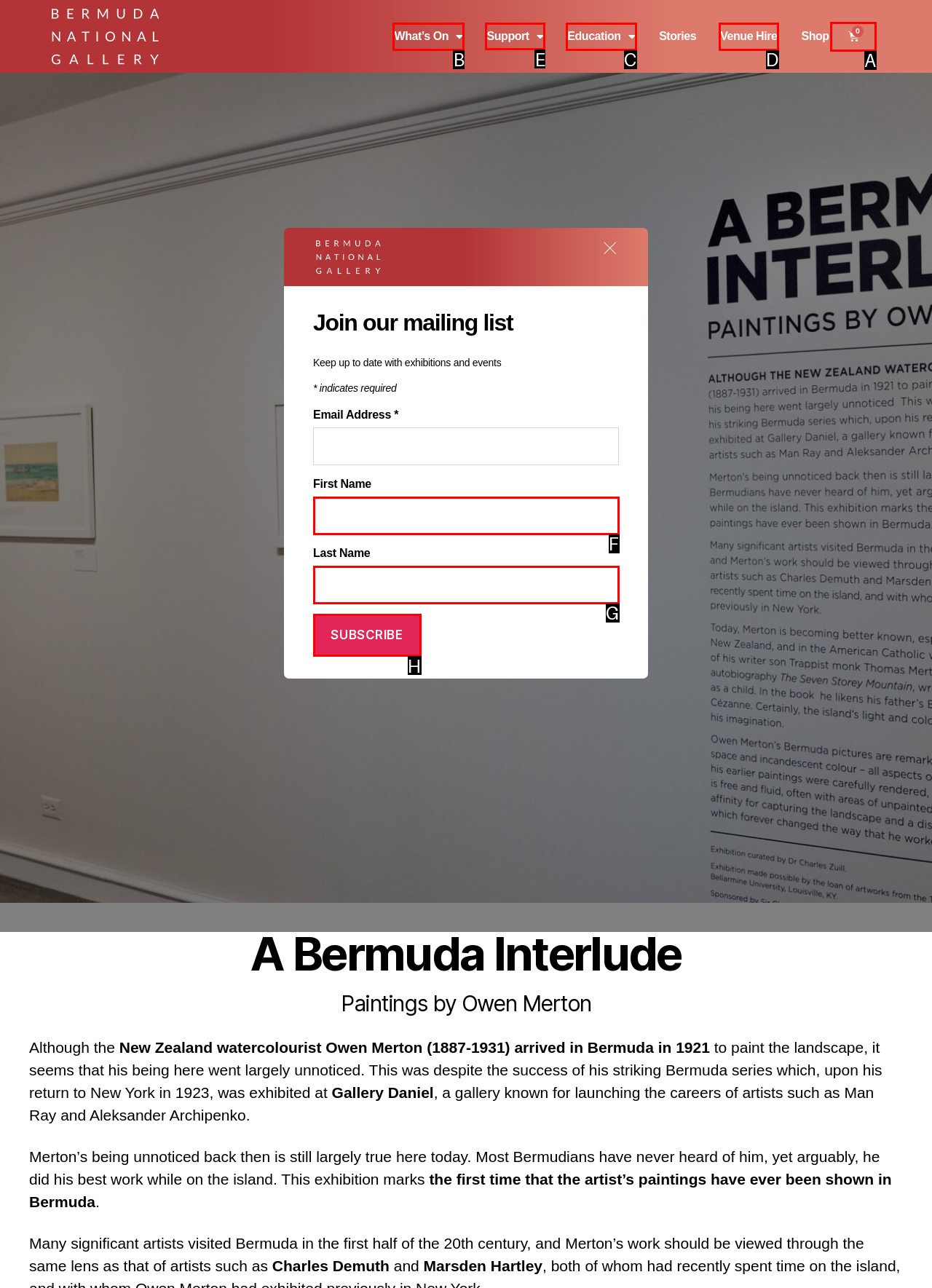Decide which HTML element to click to complete the task: Click Support Provide the letter of the appropriate option.

E